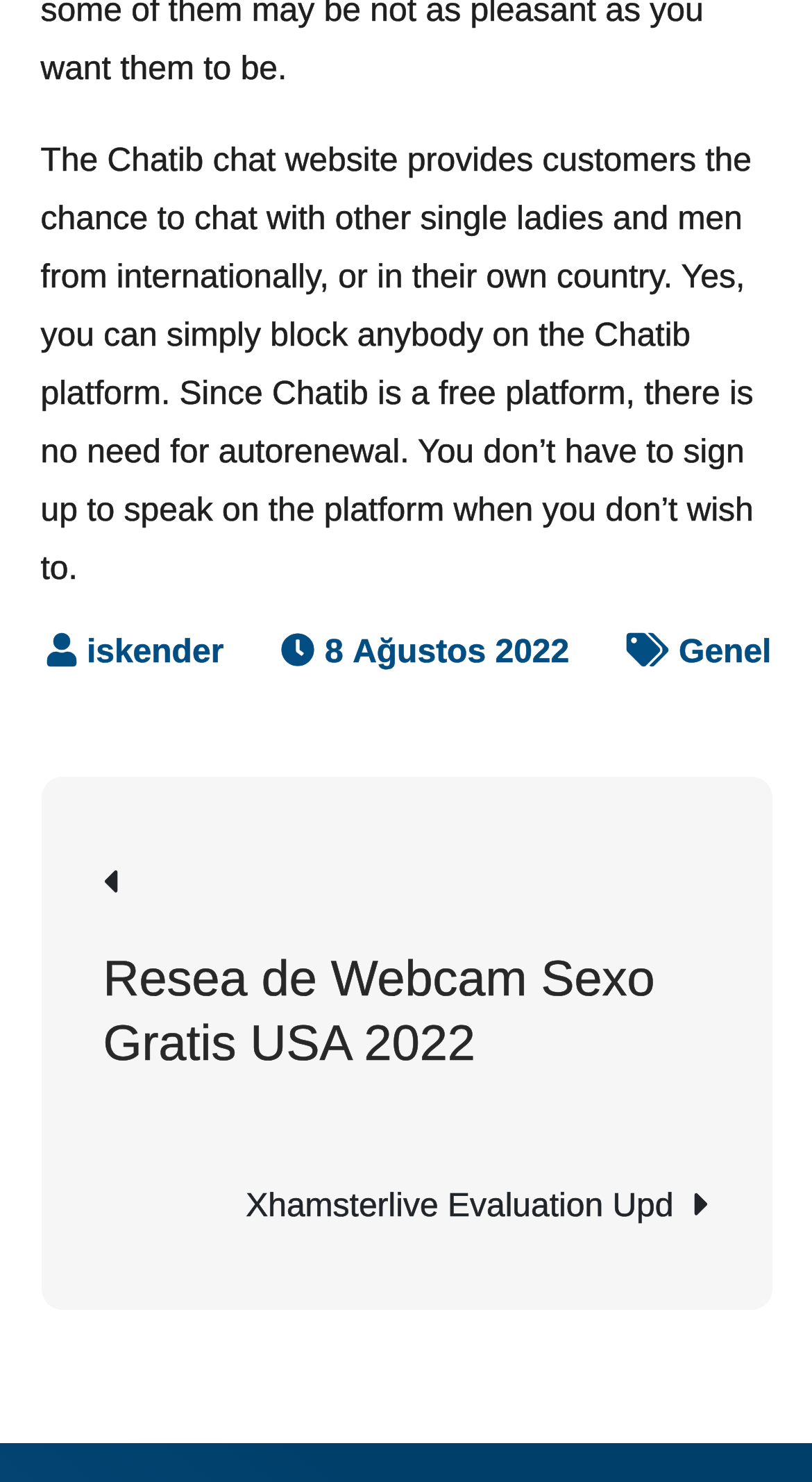How many links are there in the navigation section?
From the image, respond using a single word or phrase.

1